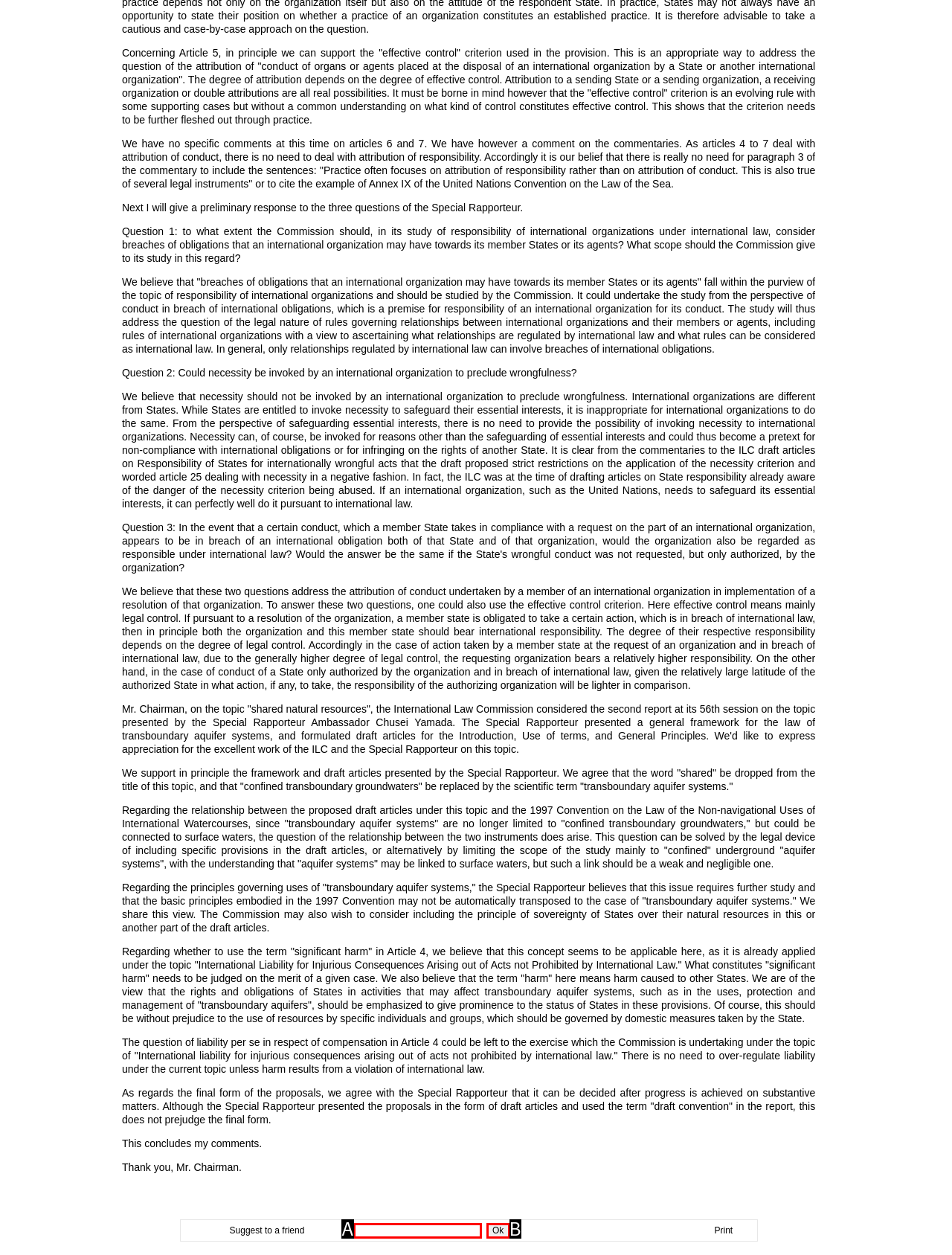Identify the letter of the UI element that fits the description: name="FriendEmail"
Respond with the letter of the option directly.

A